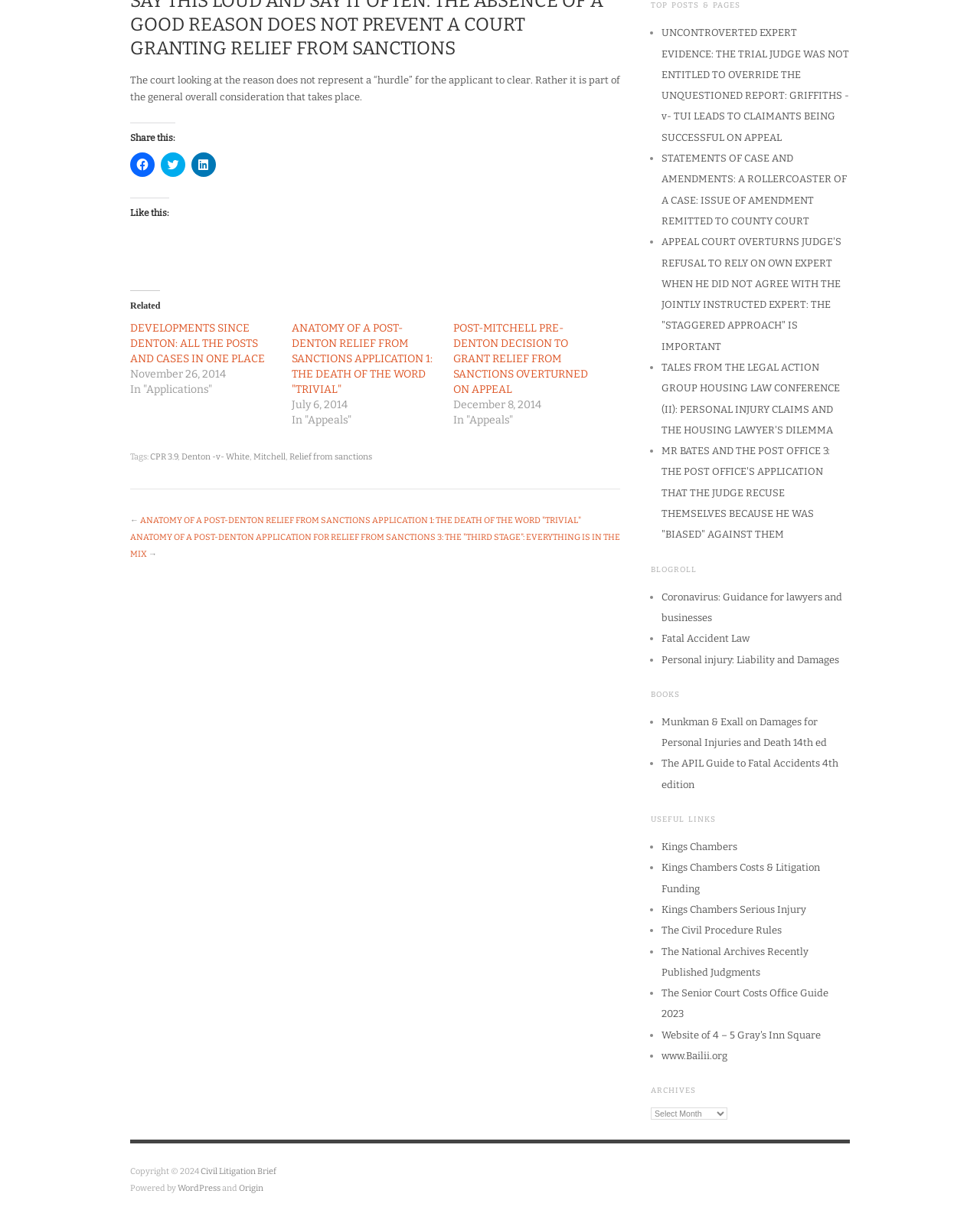Locate the bounding box coordinates of the element to click to perform the following action: 'Explore archives'. The coordinates should be given as four float values between 0 and 1, in the form of [left, top, right, bottom].

[0.664, 0.89, 0.867, 0.898]